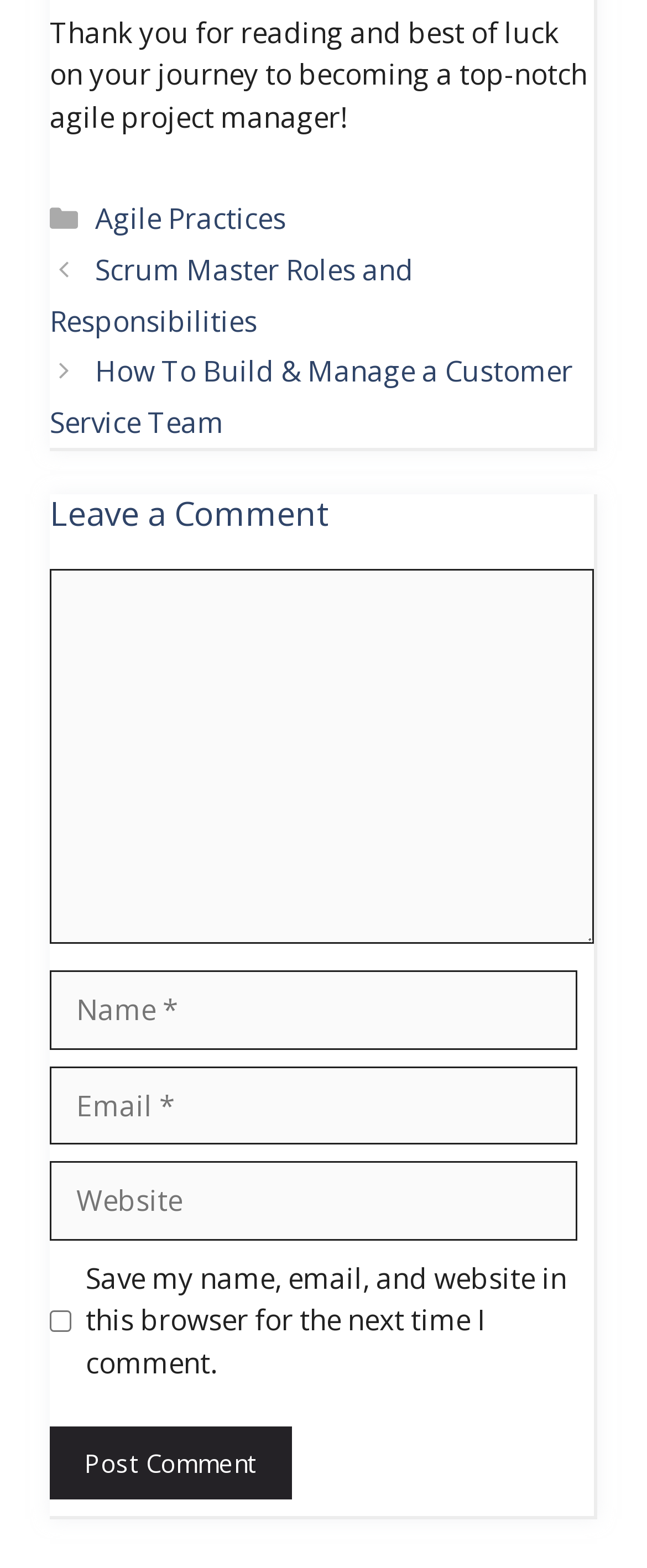Determine the bounding box coordinates for the HTML element described here: "Agile Practices".

[0.147, 0.127, 0.442, 0.152]